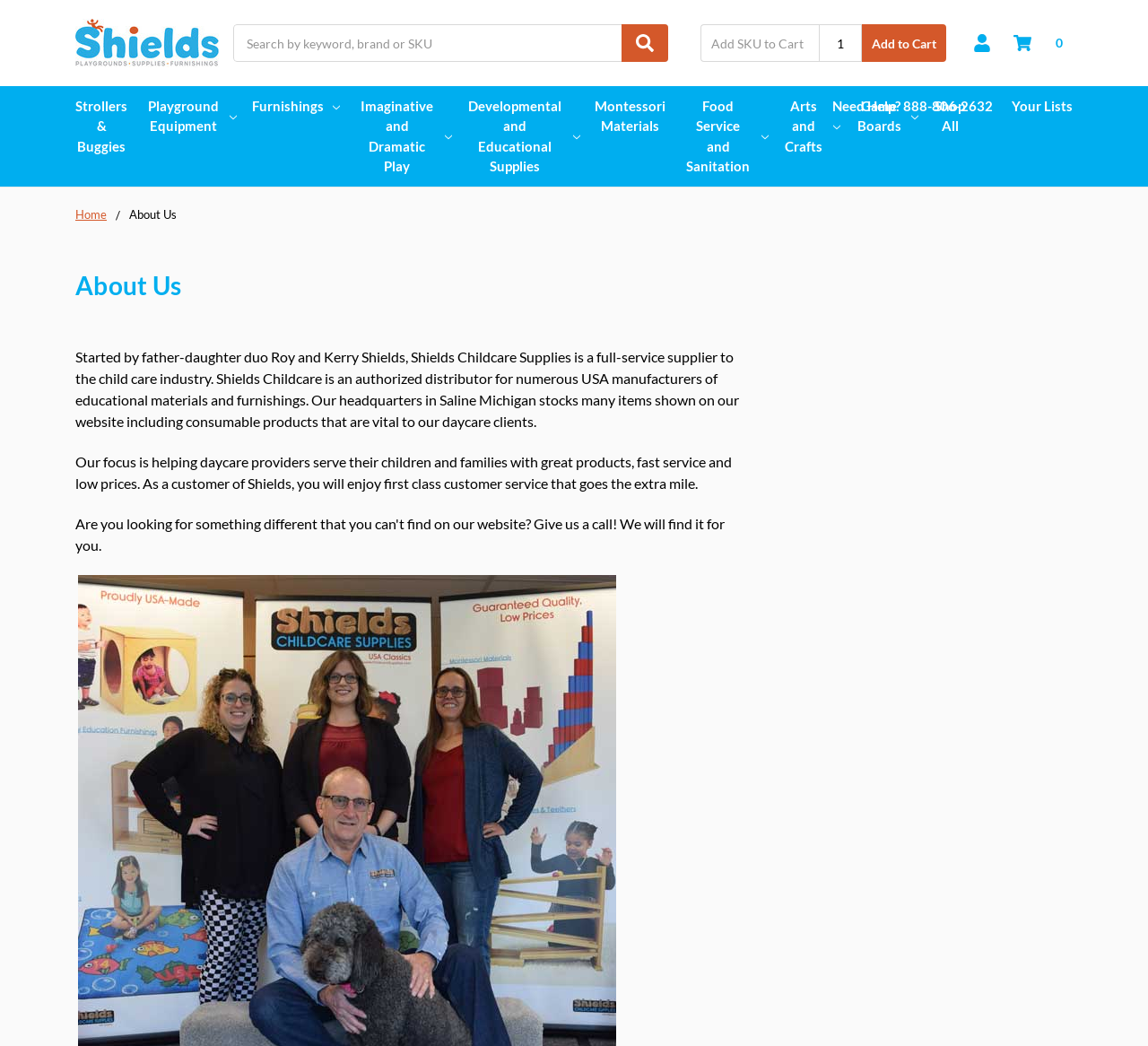Identify the bounding box coordinates of the area you need to click to perform the following instruction: "Click the 'VideoSolo Blu-ray Player 1.1.18' link".

None